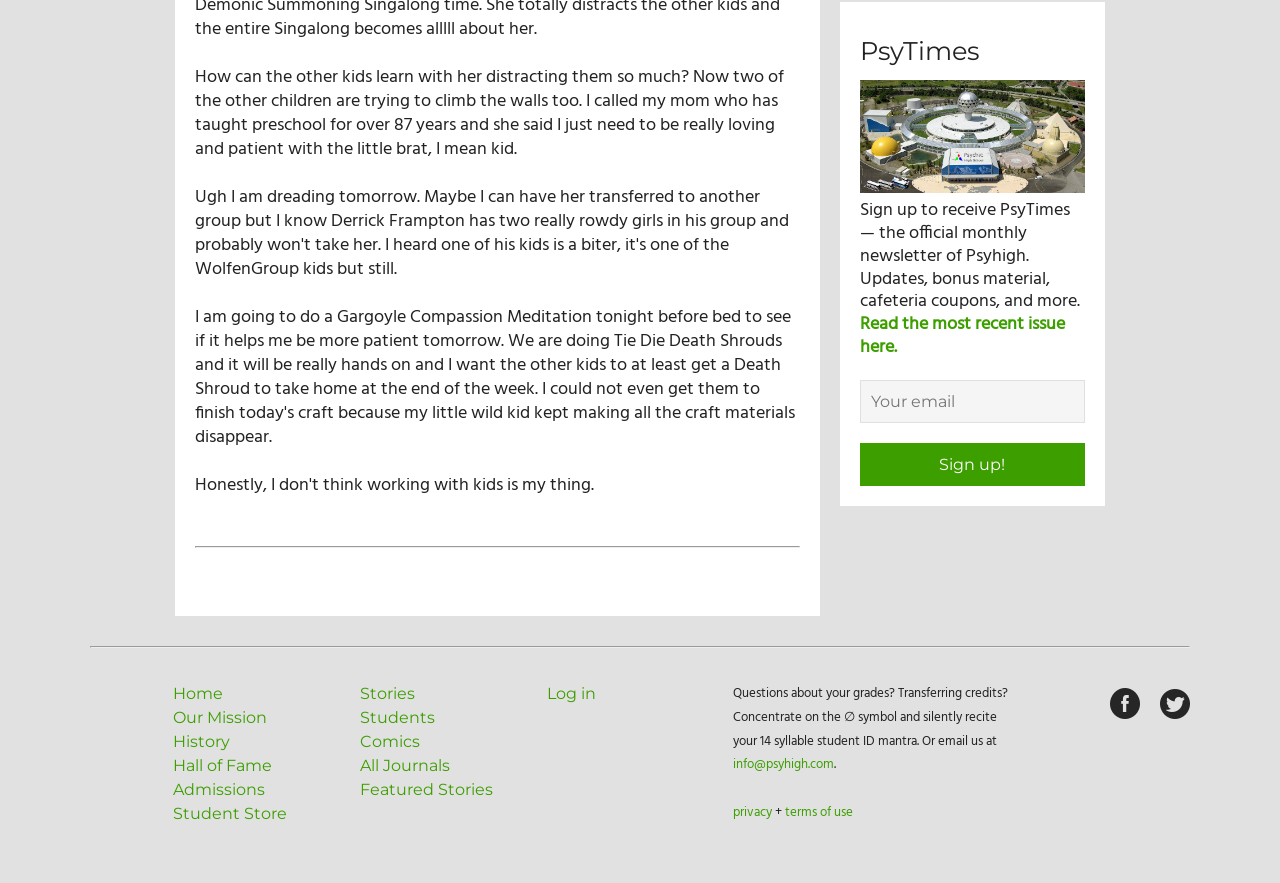Find the bounding box coordinates of the clickable element required to execute the following instruction: "Read the most recent issue". Provide the coordinates as four float numbers between 0 and 1, i.e., [left, top, right, bottom].

[0.672, 0.351, 0.832, 0.41]